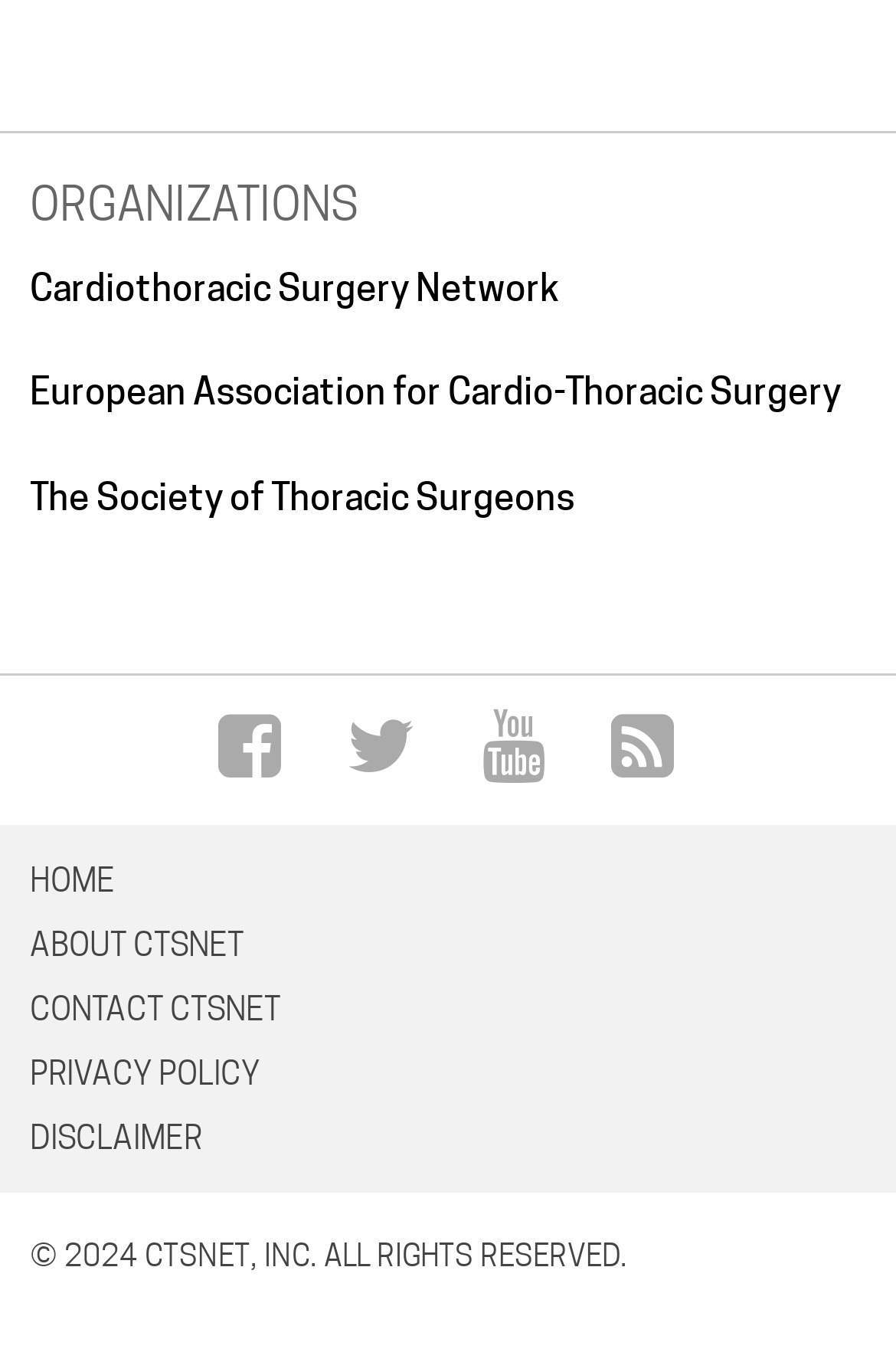Respond with a single word or phrase to the following question:
What is the copyright year of CTSNET, INC.?

2024